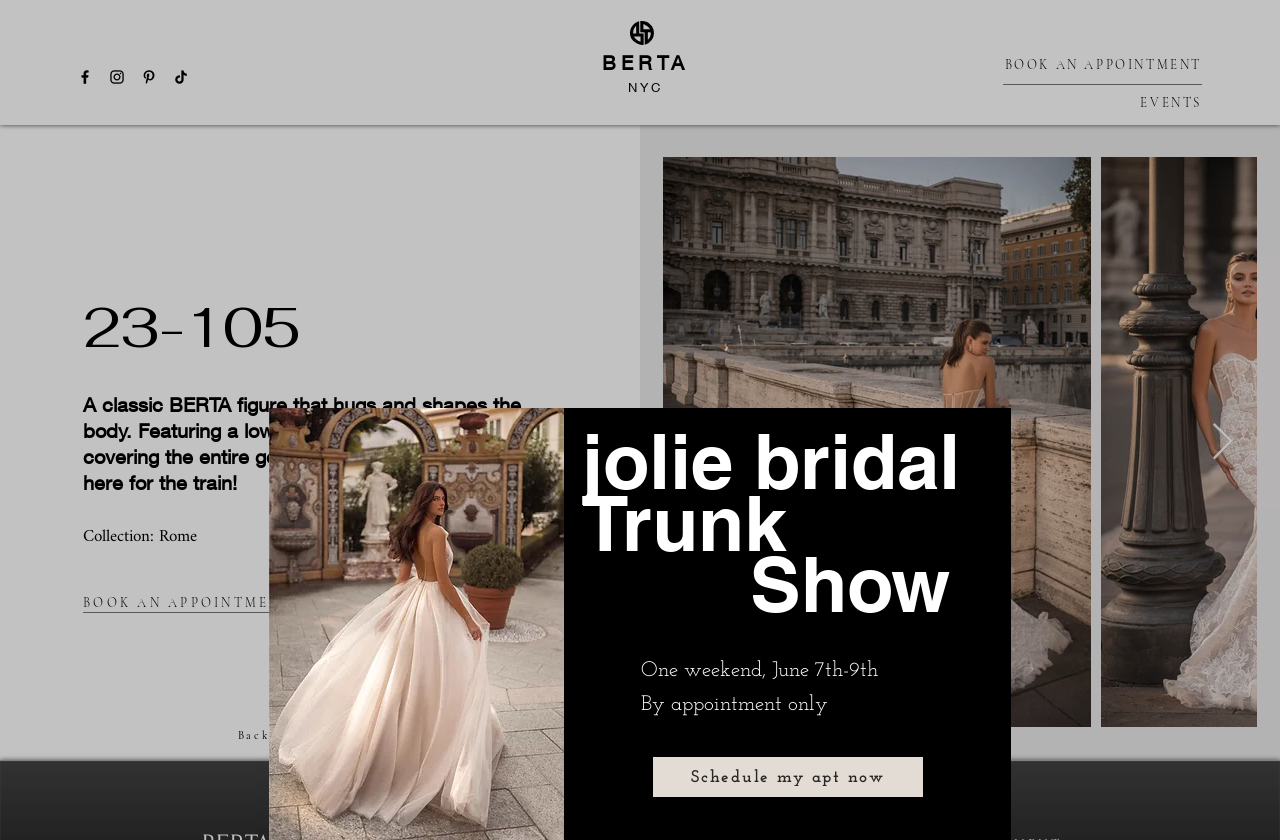Locate the bounding box of the user interface element based on this description: "BOOK AN APPOINTMENT".

[0.785, 0.067, 0.939, 0.086]